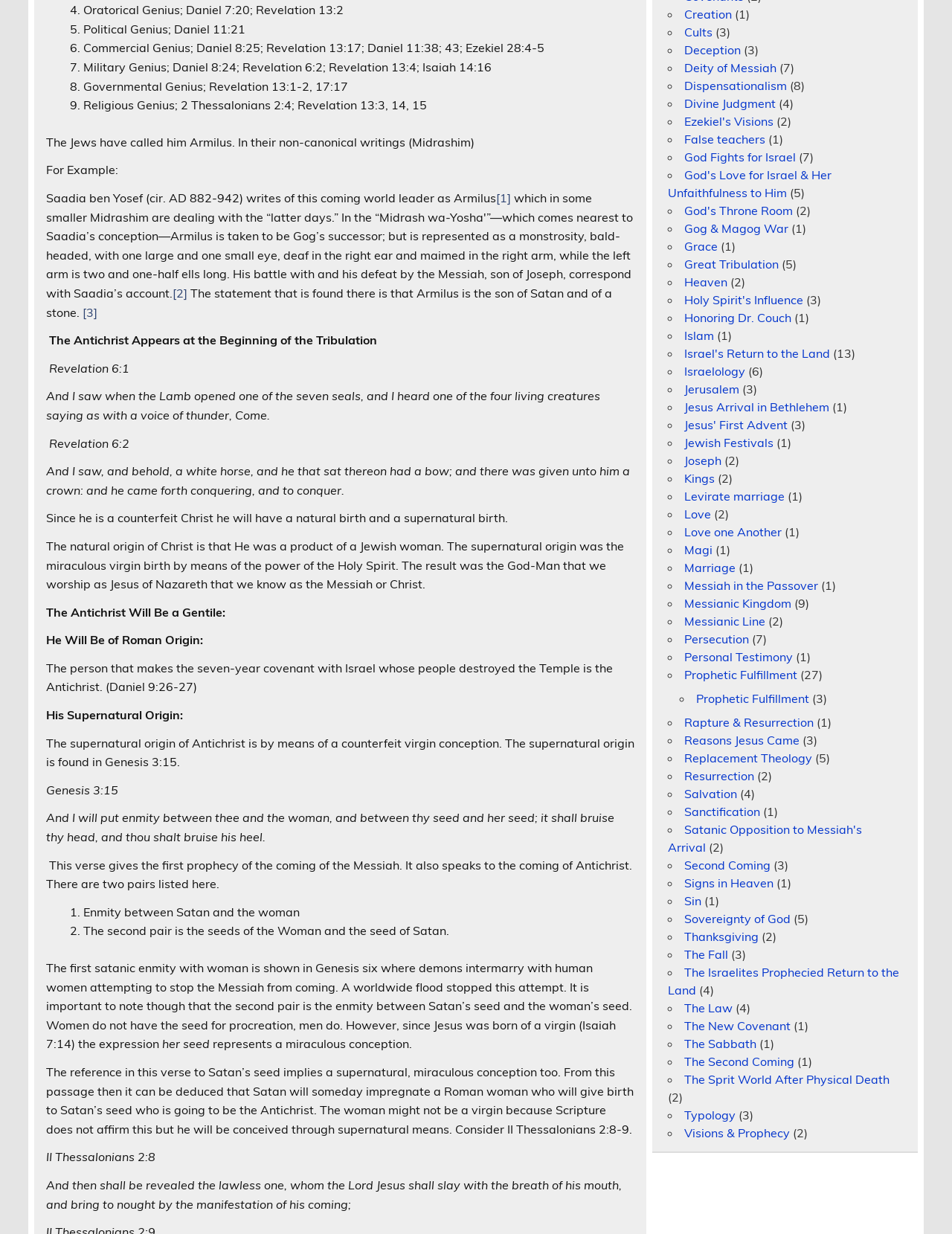Pinpoint the bounding box coordinates of the clickable area necessary to execute the following instruction: "Read about 'Deity of Messiah'". The coordinates should be given as four float numbers between 0 and 1, namely [left, top, right, bottom].

[0.719, 0.049, 0.816, 0.061]